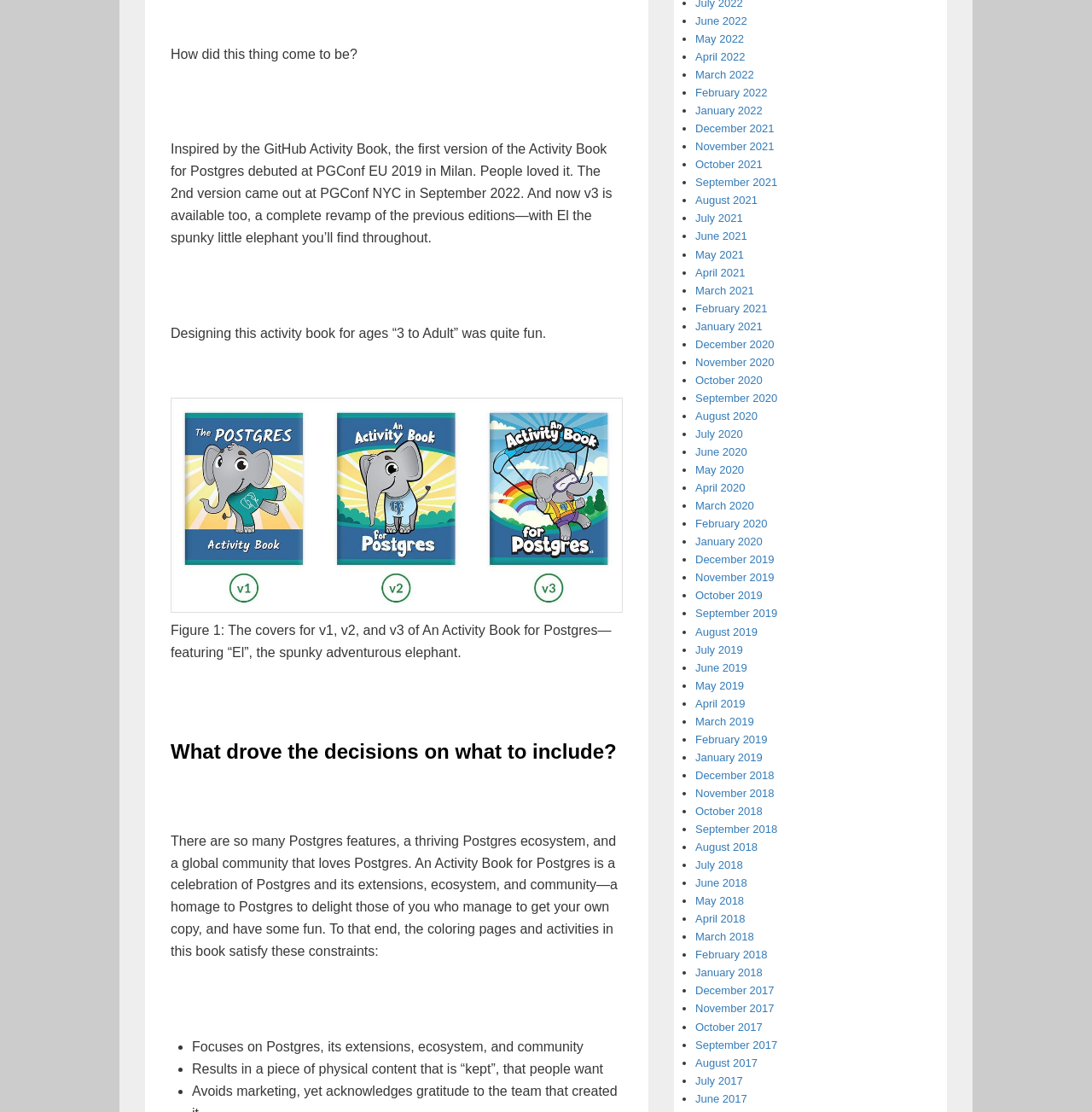Respond to the question below with a single word or phrase: What is the purpose of the activity book?

Celebrate Postgres